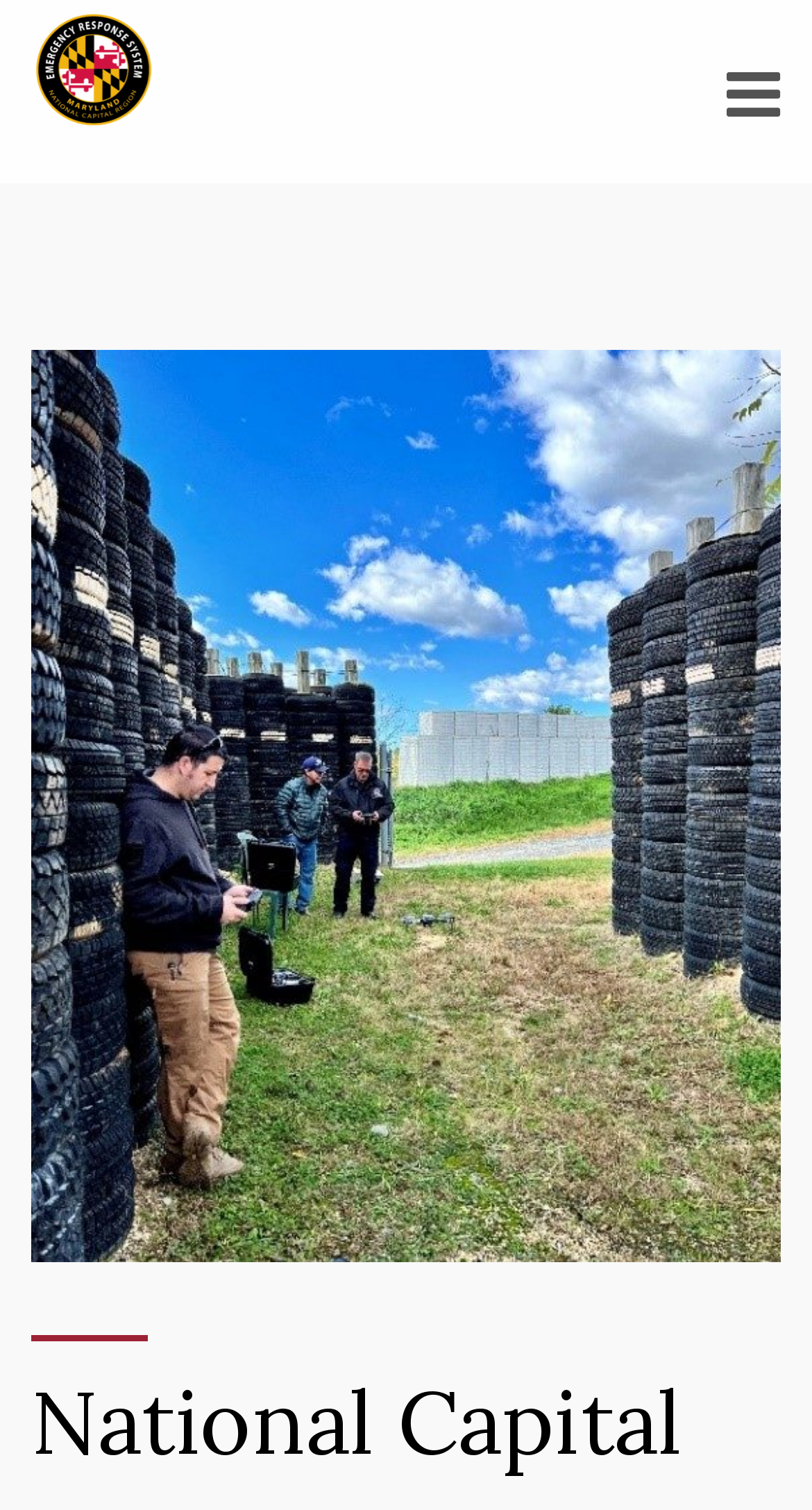Identify the bounding box coordinates for the UI element described as follows: "alt="MDERS"". Ensure the coordinates are four float numbers between 0 and 1, formatted as [left, top, right, bottom].

[0.026, 0.007, 0.205, 0.086]